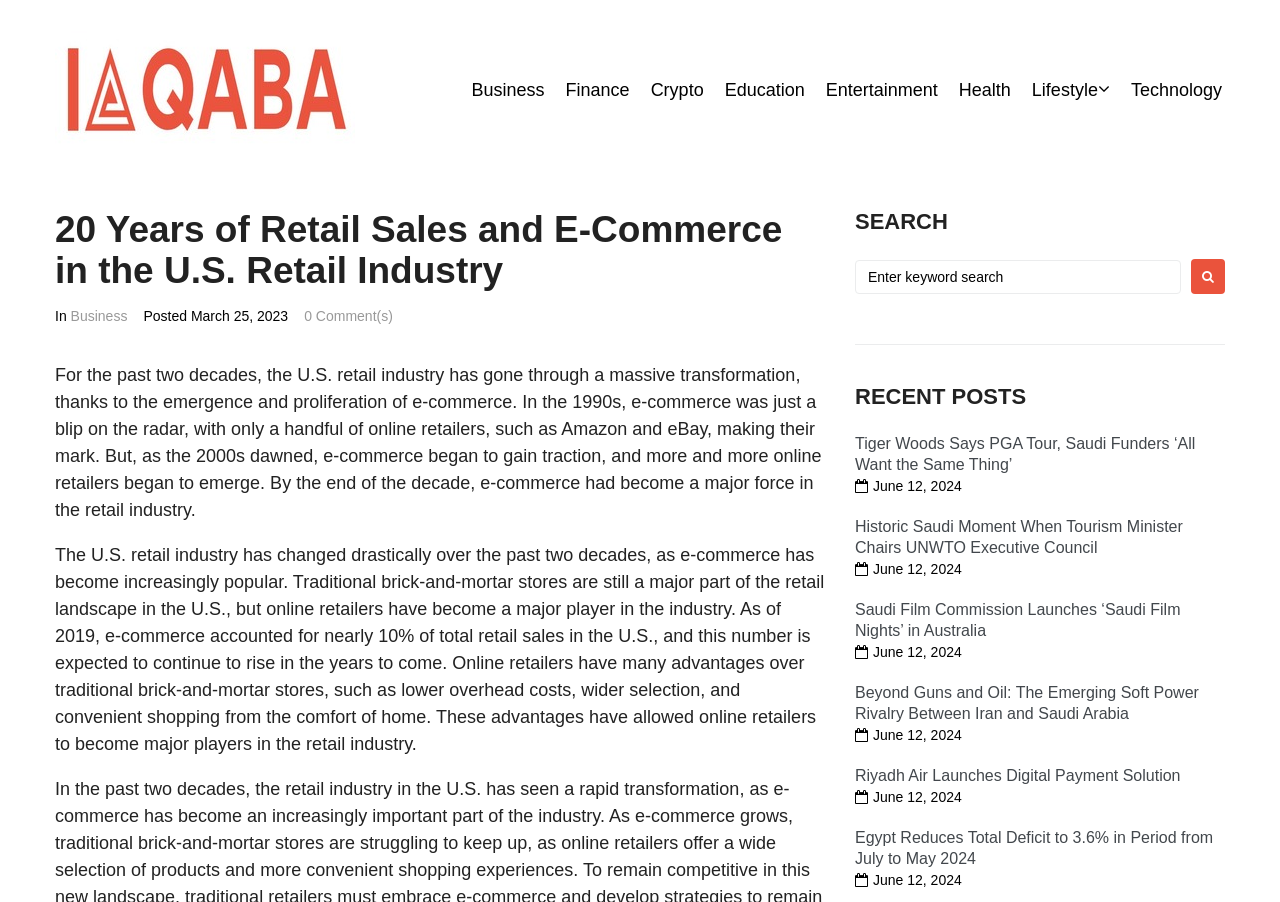Could you highlight the region that needs to be clicked to execute the instruction: "Search for something"?

[0.668, 0.287, 0.957, 0.326]